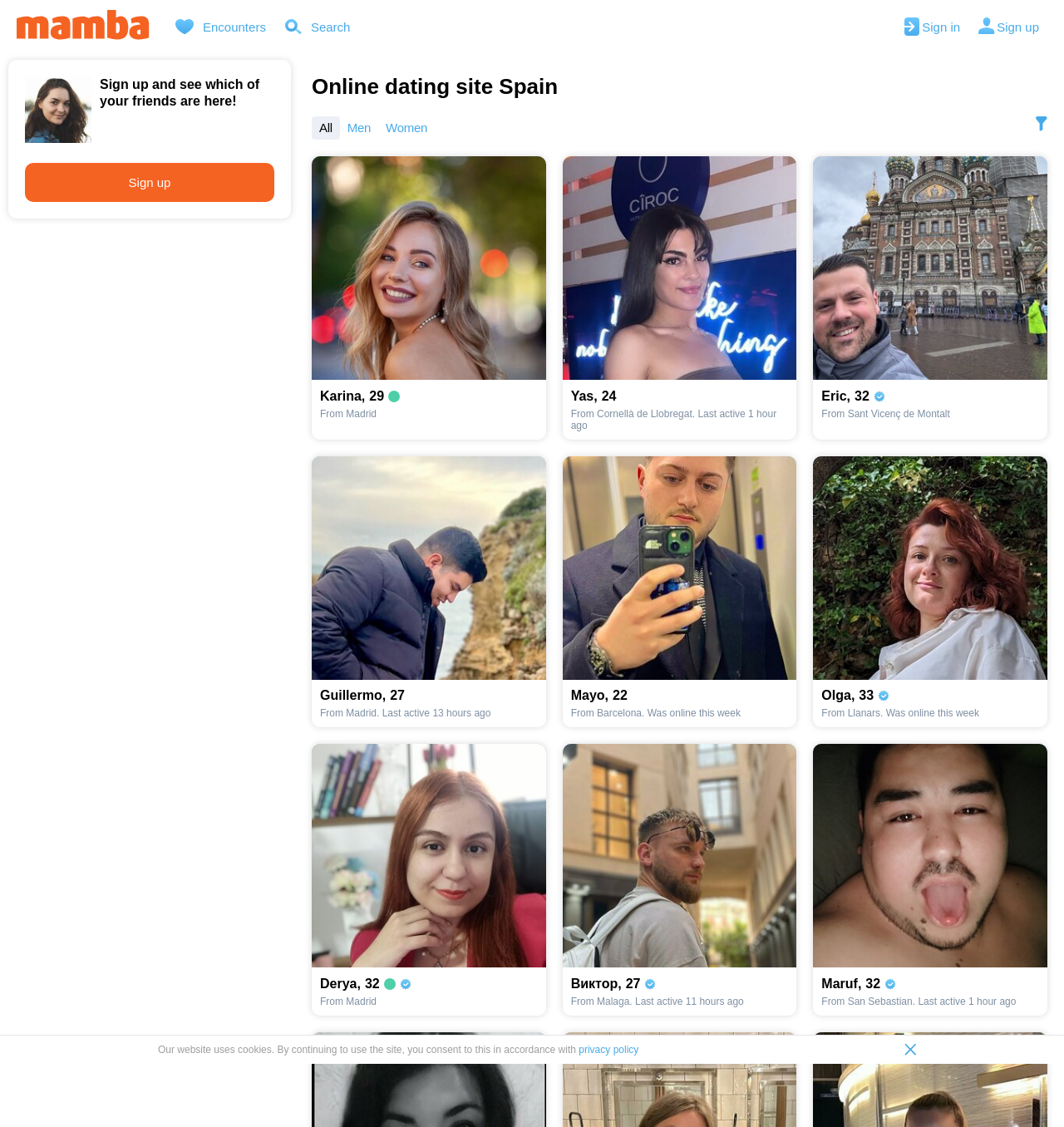Pinpoint the bounding box coordinates of the clickable element to carry out the following instruction: "View Karina's profile."

[0.293, 0.139, 0.513, 0.39]